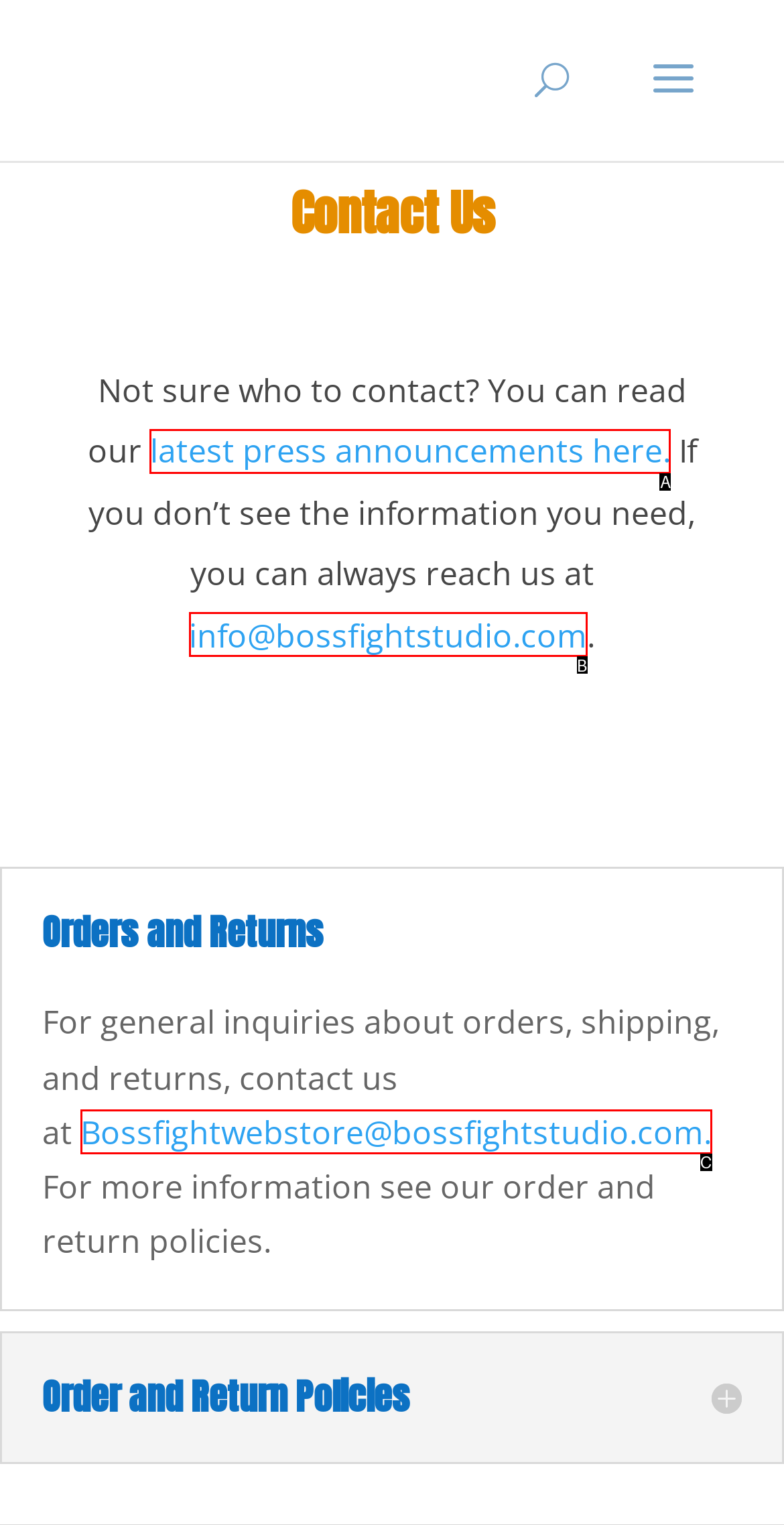Tell me which one HTML element best matches the description: info@bossfightstudio.com
Answer with the option's letter from the given choices directly.

B